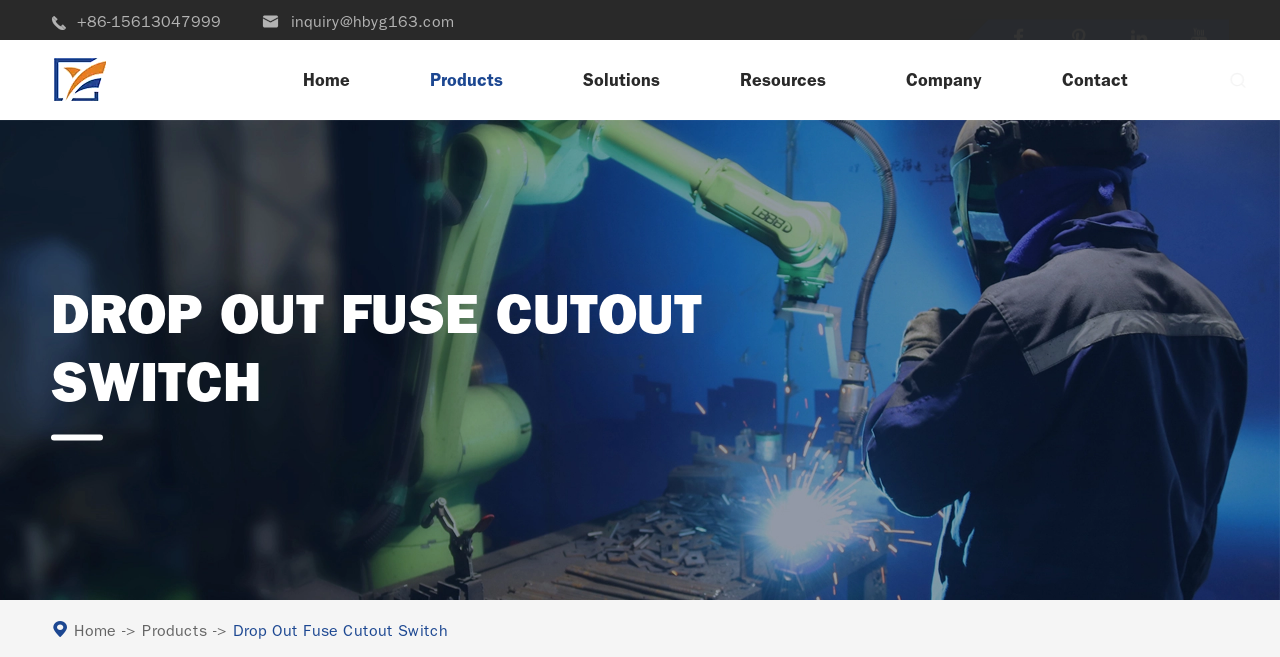Kindly determine the bounding box coordinates for the clickable area to achieve the given instruction: "Visit the home page".

[0.236, 0.105, 0.273, 0.139]